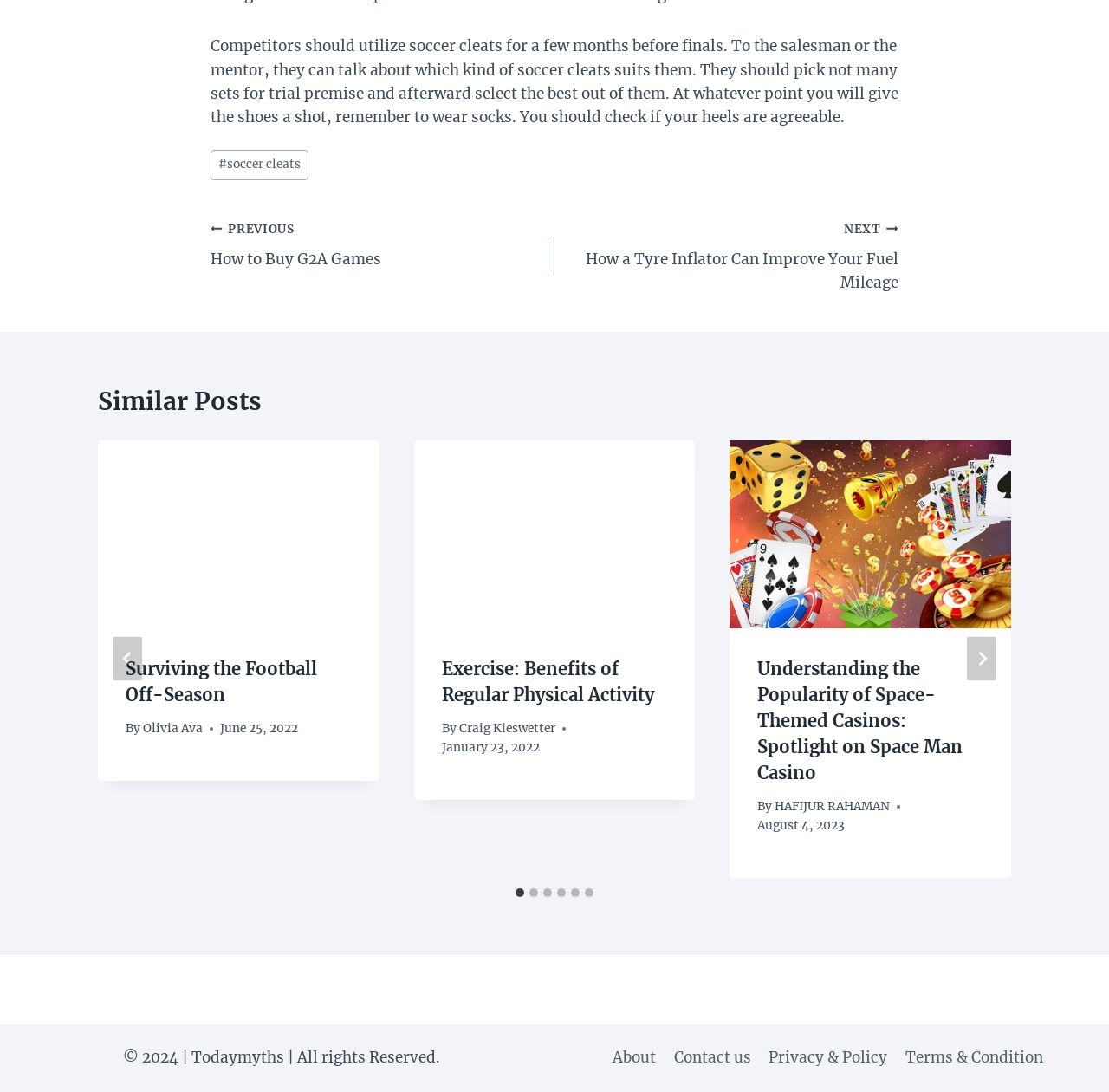Find the bounding box coordinates for the HTML element described in this sentence: "Caring for the Suffering". Provide the coordinates as four float numbers between 0 and 1, in the format [left, top, right, bottom].

None